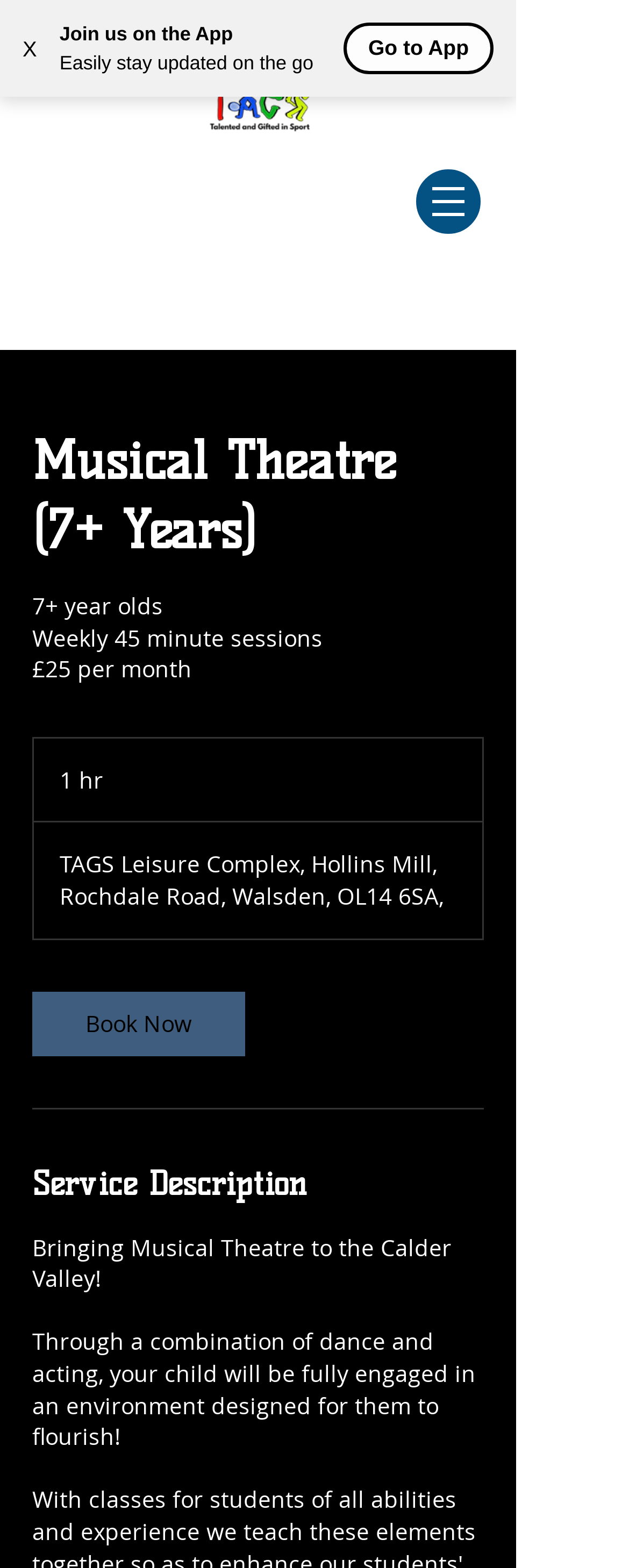How much does the class cost per month?
Answer with a single word or phrase, using the screenshot for reference.

£25